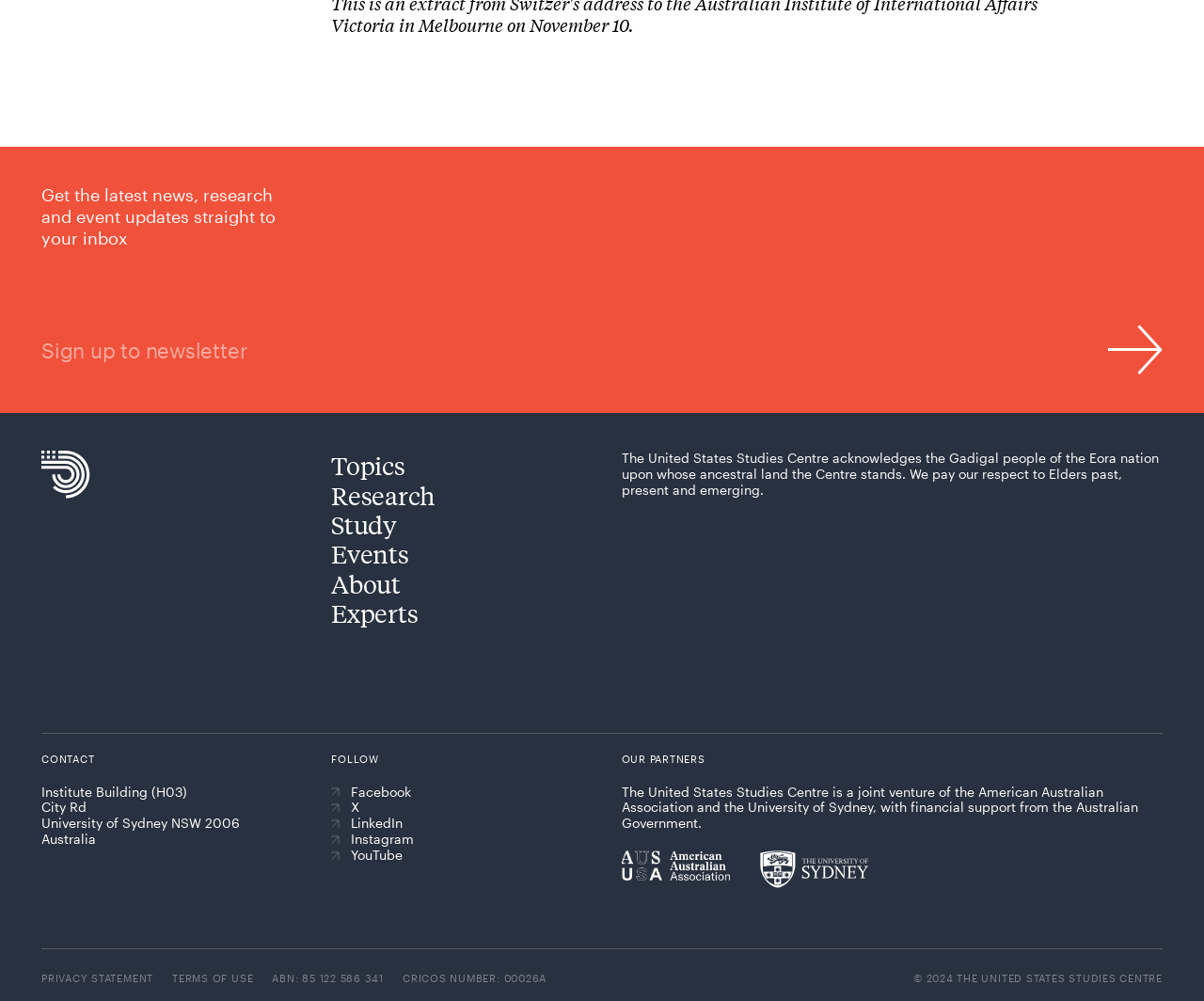Please identify the bounding box coordinates of the element's region that needs to be clicked to fulfill the following instruction: "Contact the institute". The bounding box coordinates should consist of four float numbers between 0 and 1, i.e., [left, top, right, bottom].

[0.034, 0.752, 0.078, 0.764]